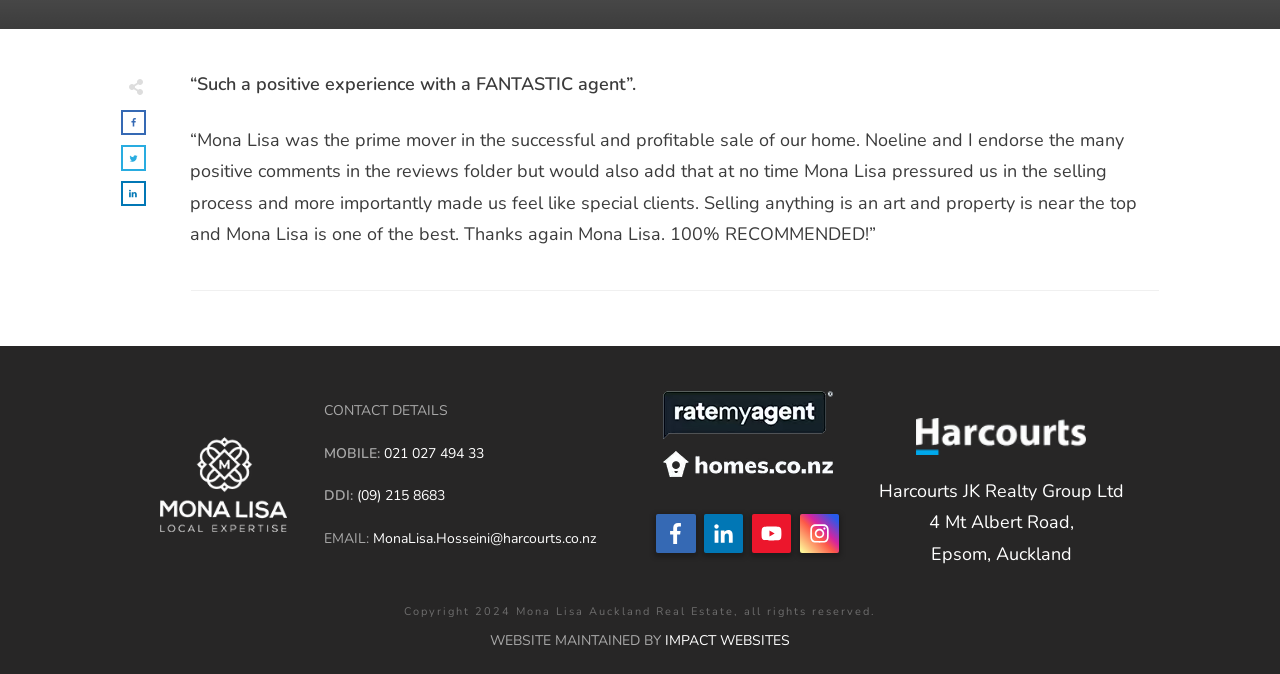Provide the bounding box coordinates of the HTML element described by the text: "alt="Untitled 2" title="Untitled 2"". The coordinates should be in the format [left, top, right, bottom] with values between 0 and 1.

[0.518, 0.668, 0.65, 0.707]